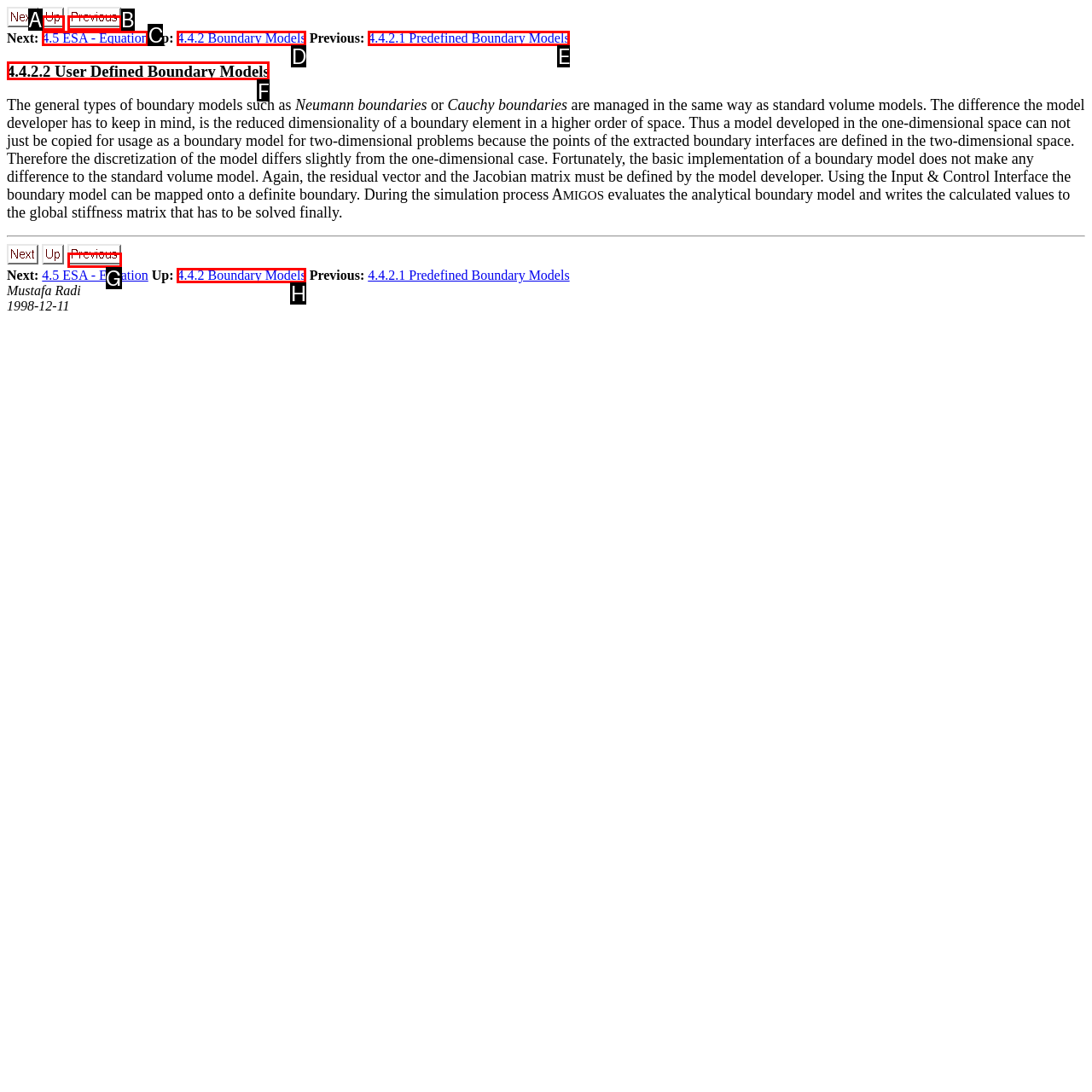Based on the description: 4.4.2 Boundary Models, select the HTML element that fits best. Provide the letter of the matching option.

H